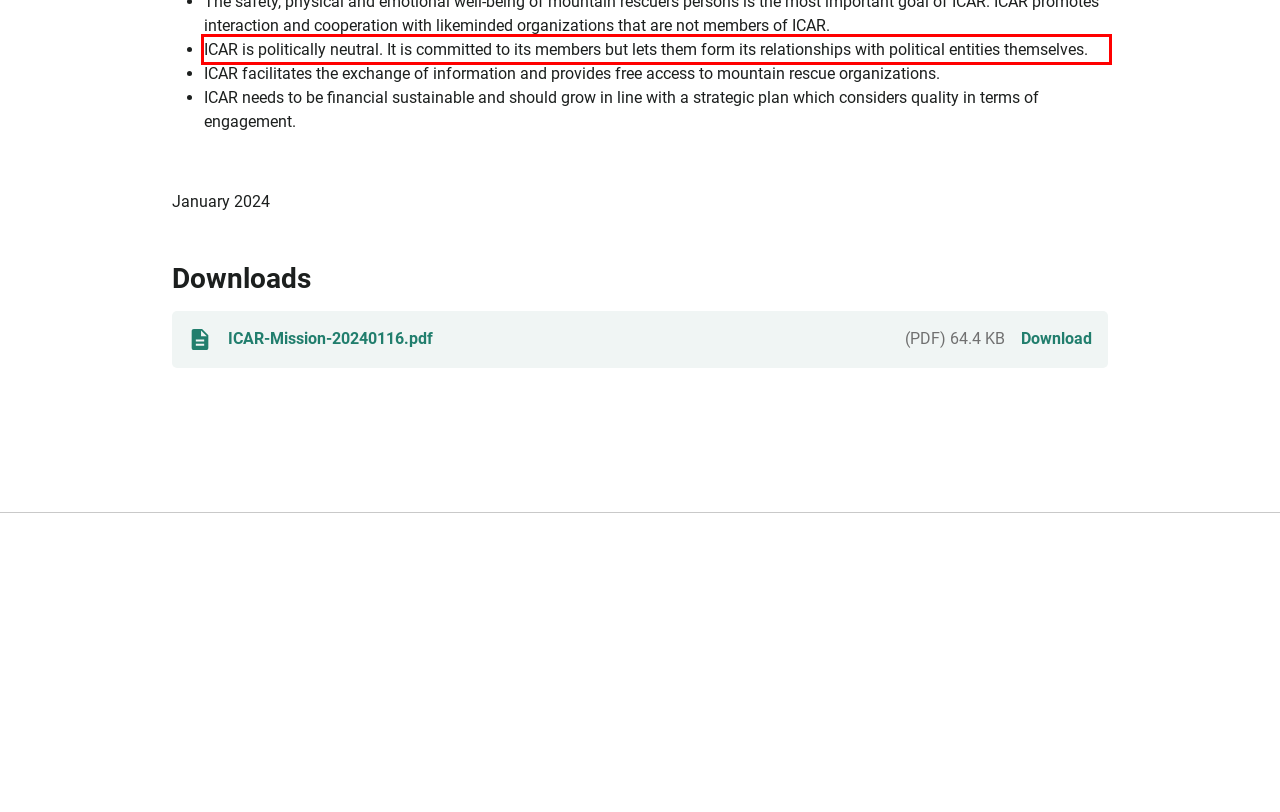Examine the webpage screenshot, find the red bounding box, and extract the text content within this marked area.

ICAR is politically neutral. It is committed to its members but lets them form its relationships with political entities themselves.